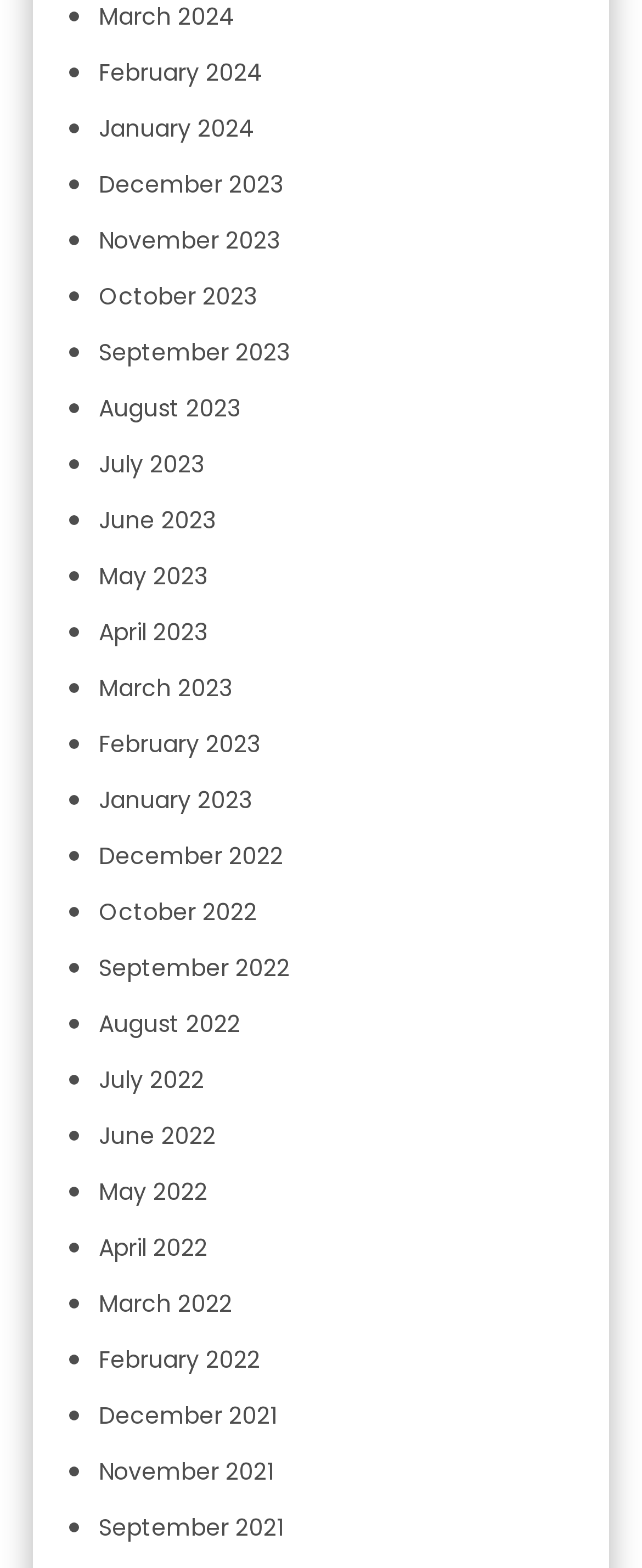How many list markers are there? Examine the screenshot and reply using just one word or a brief phrase.

24